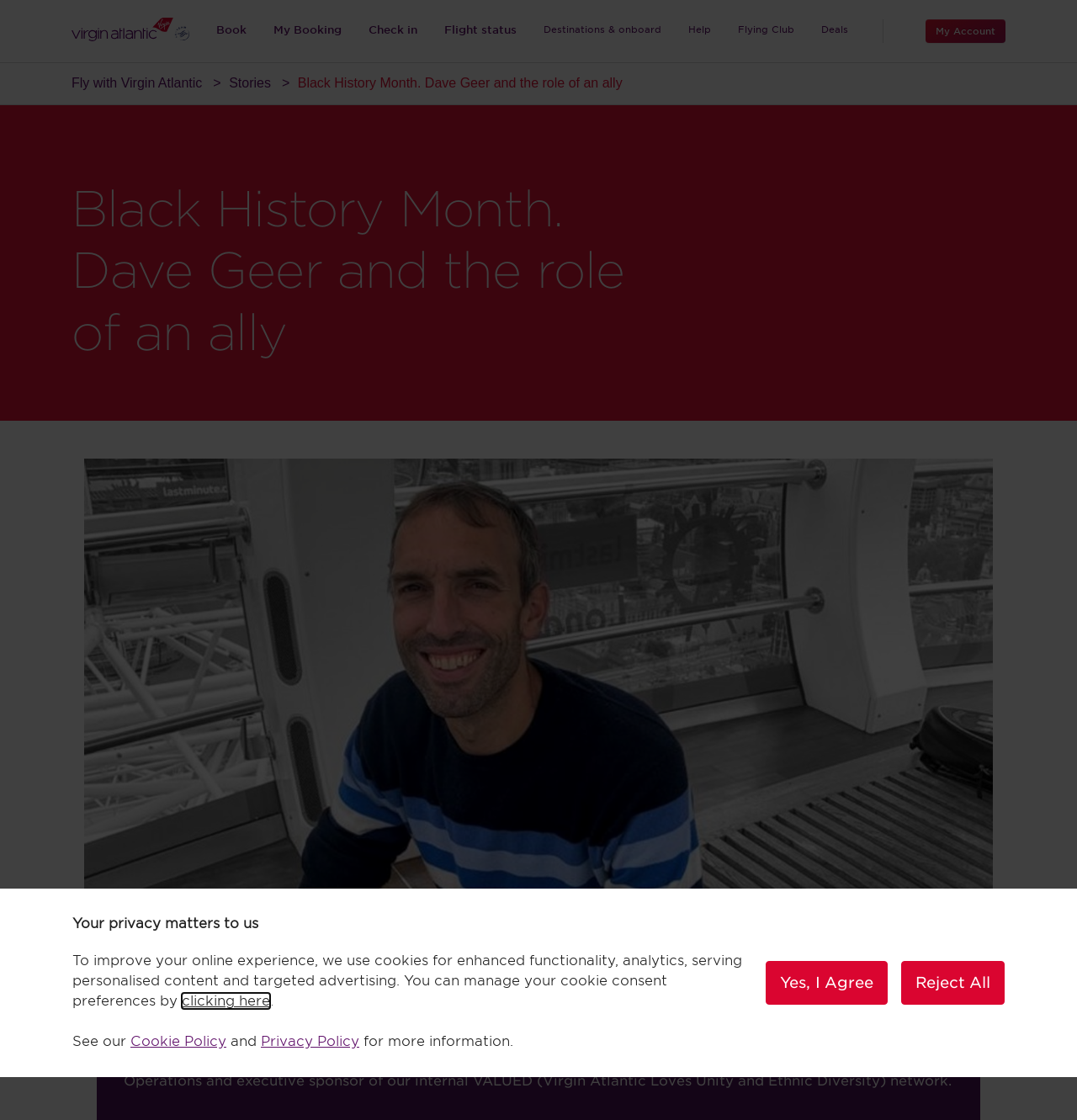Could you determine the bounding box coordinates of the clickable element to complete the instruction: "Read the story about Black History Month"? Provide the coordinates as four float numbers between 0 and 1, i.e., [left, top, right, bottom].

[0.273, 0.068, 0.578, 0.08]